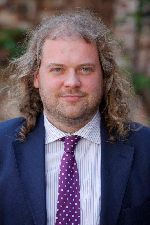Use a single word or phrase to answer this question: 
What is Prof. Geldhof wearing?

A formal suit